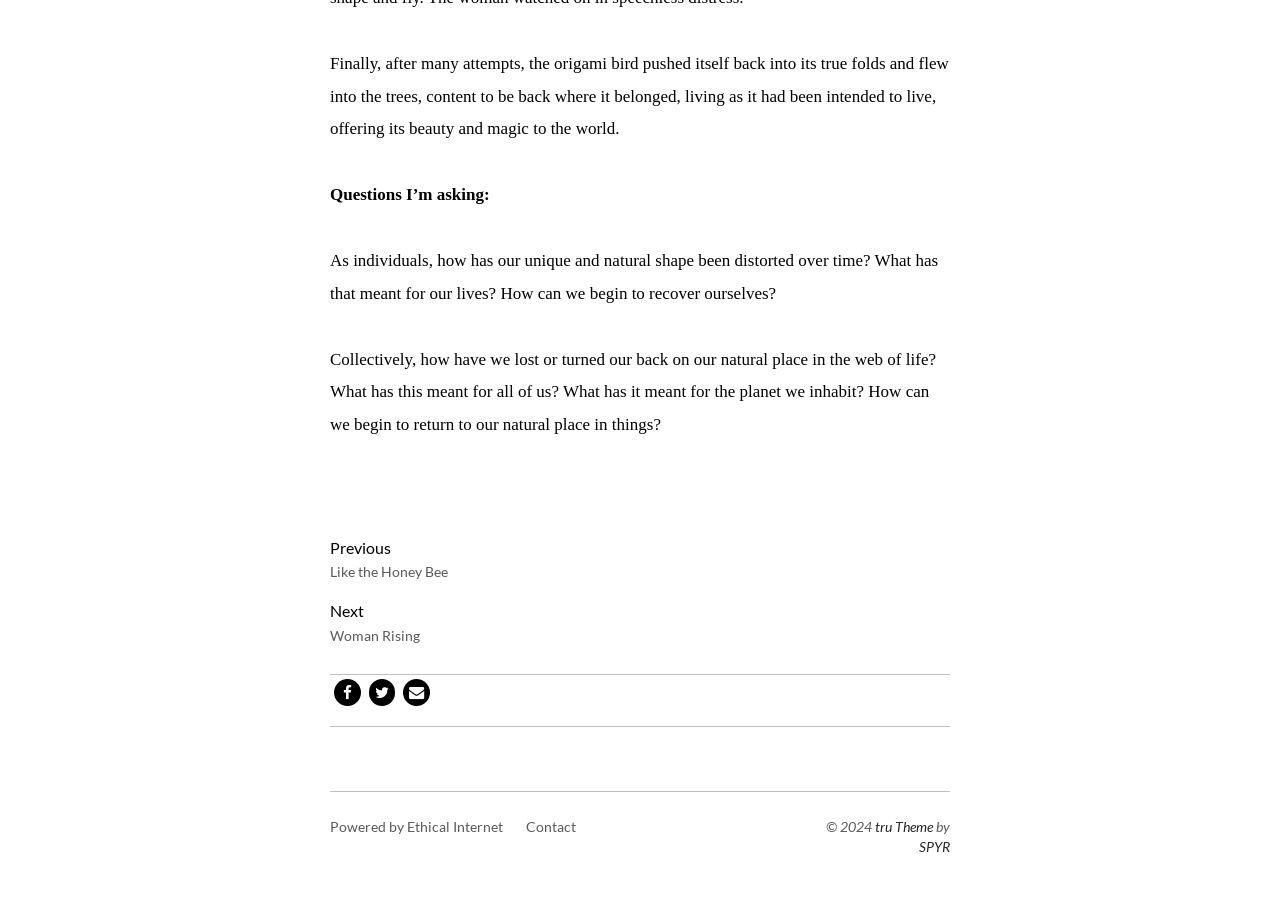How many links are there in the footer section? Look at the image and give a one-word or short phrase answer.

5